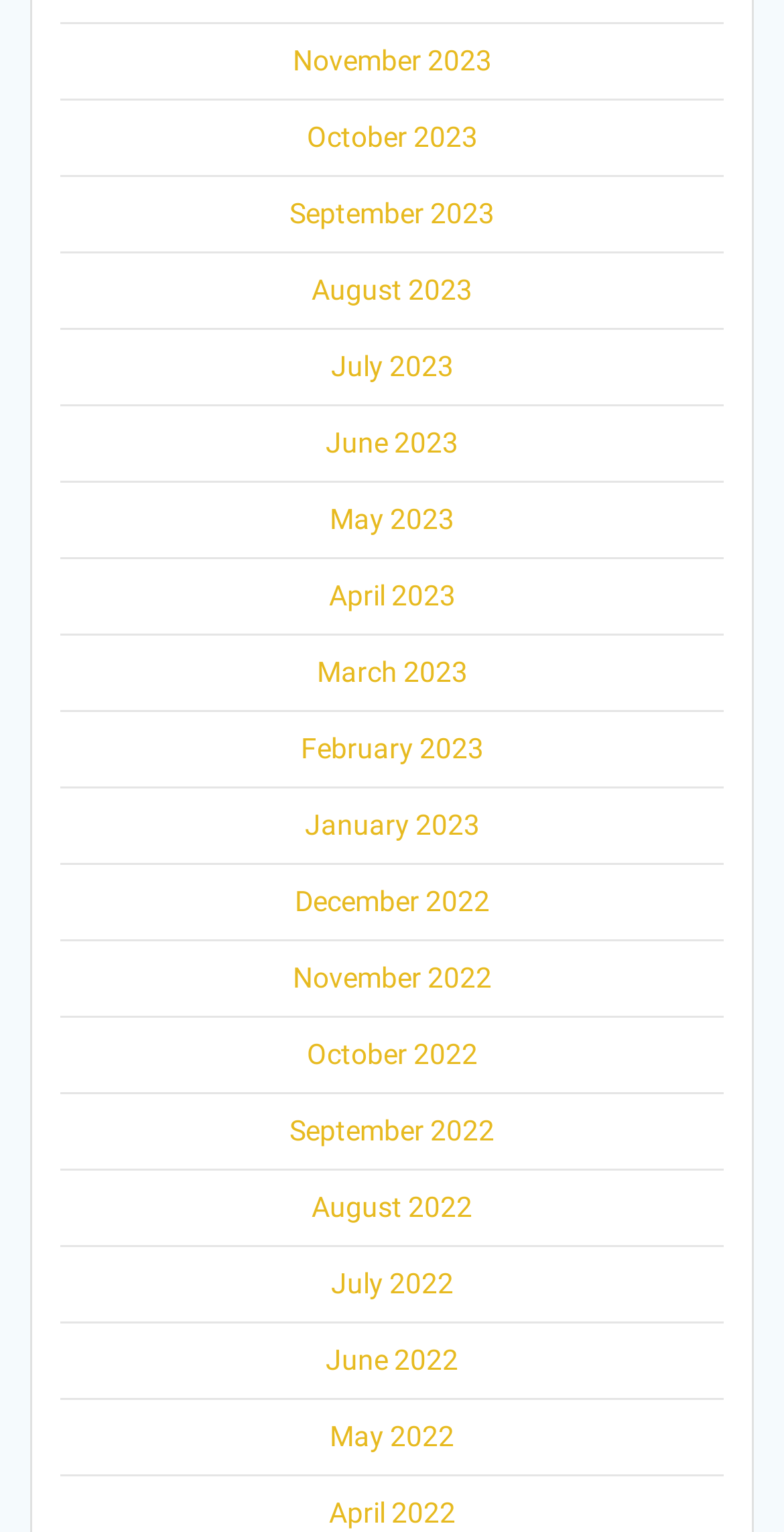Pinpoint the bounding box coordinates of the area that must be clicked to complete this instruction: "go to the fifteenth link".

None